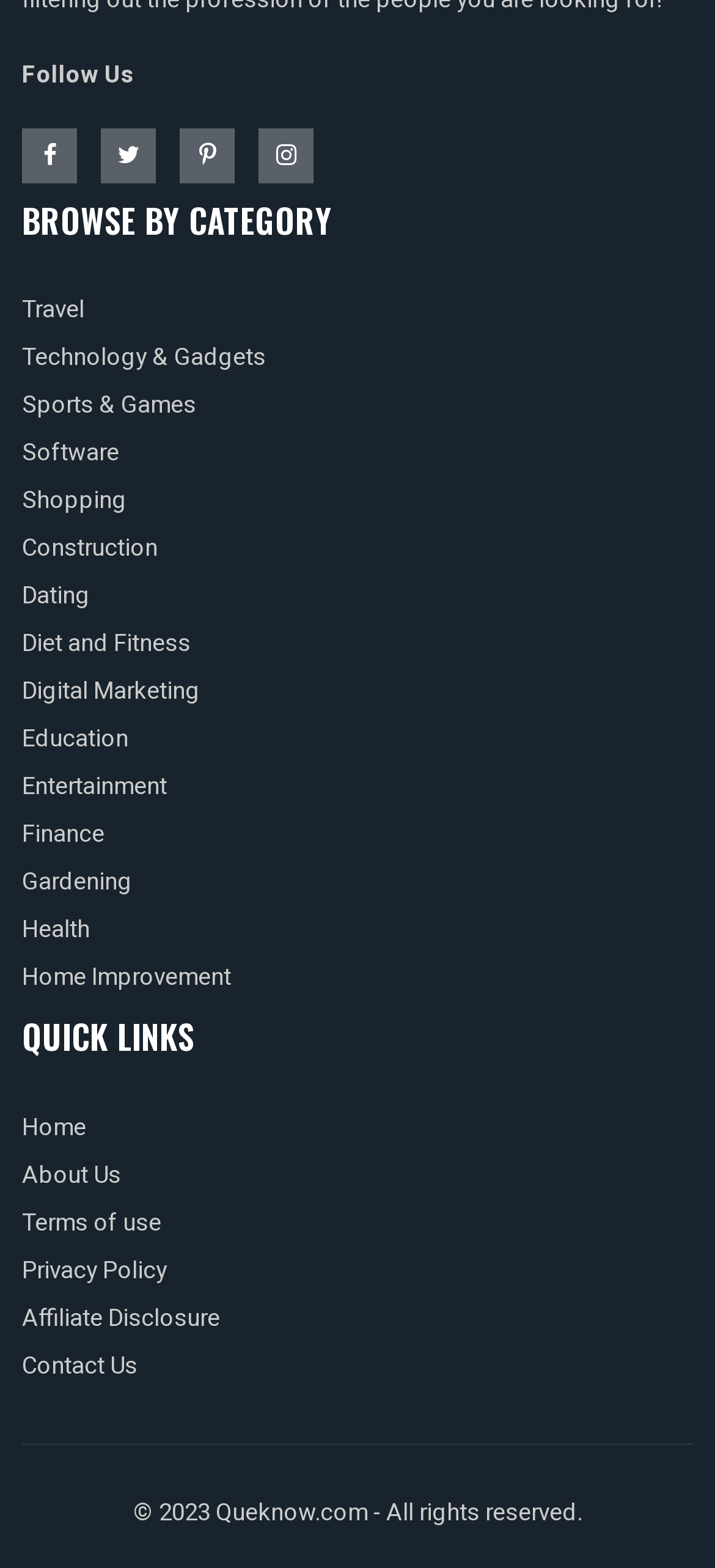Identify the bounding box coordinates of the area you need to click to perform the following instruction: "Learn more about Technology & Gadgets".

[0.031, 0.217, 0.372, 0.239]